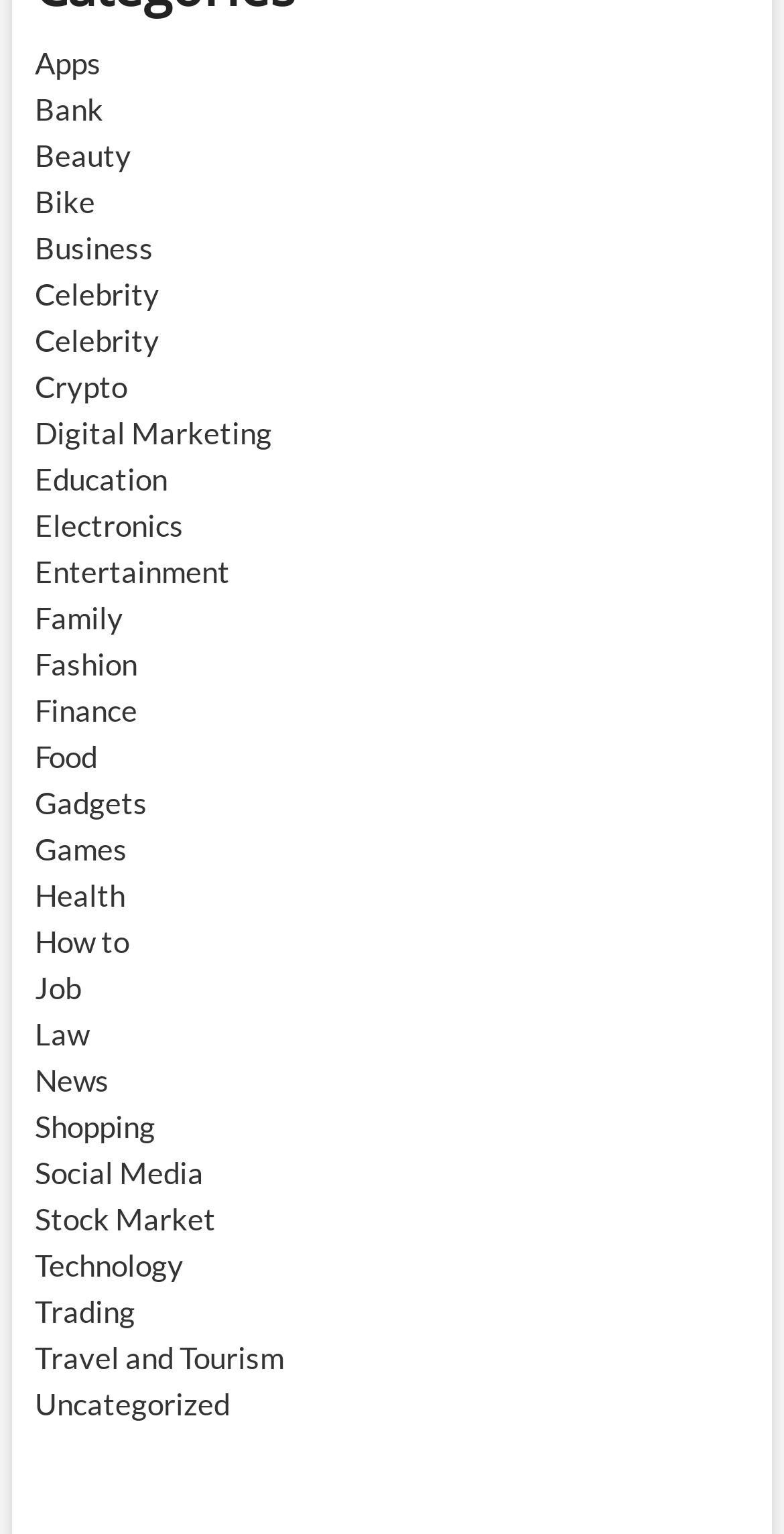How many categories are listed?
Look at the image and answer the question using a single word or phrase.

34